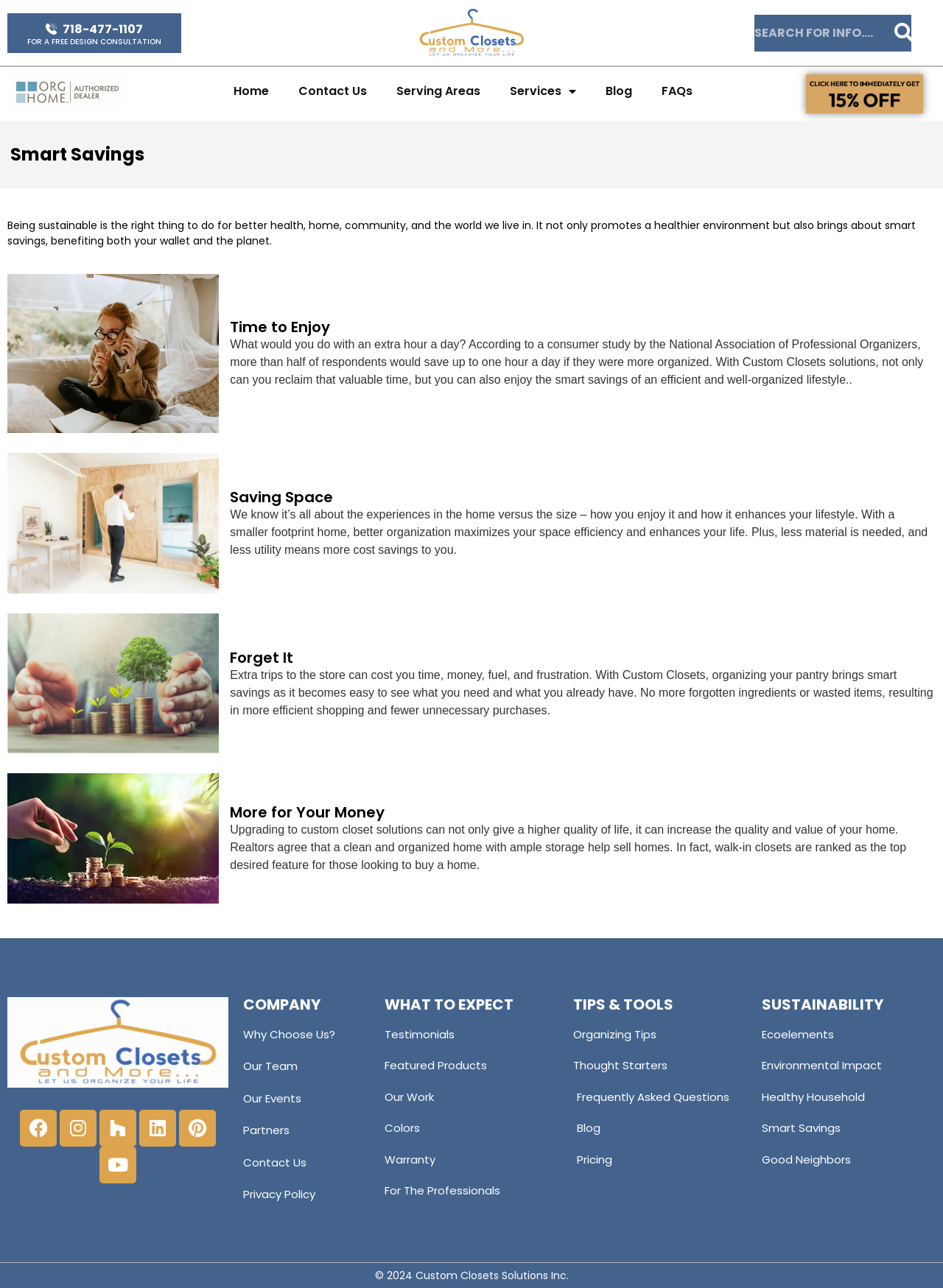Could you determine the bounding box coordinates of the clickable element to complete the instruction: "Click the 'Home' link"? Provide the coordinates as four float numbers between 0 and 1, i.e., [left, top, right, bottom].

[0.232, 0.058, 0.301, 0.084]